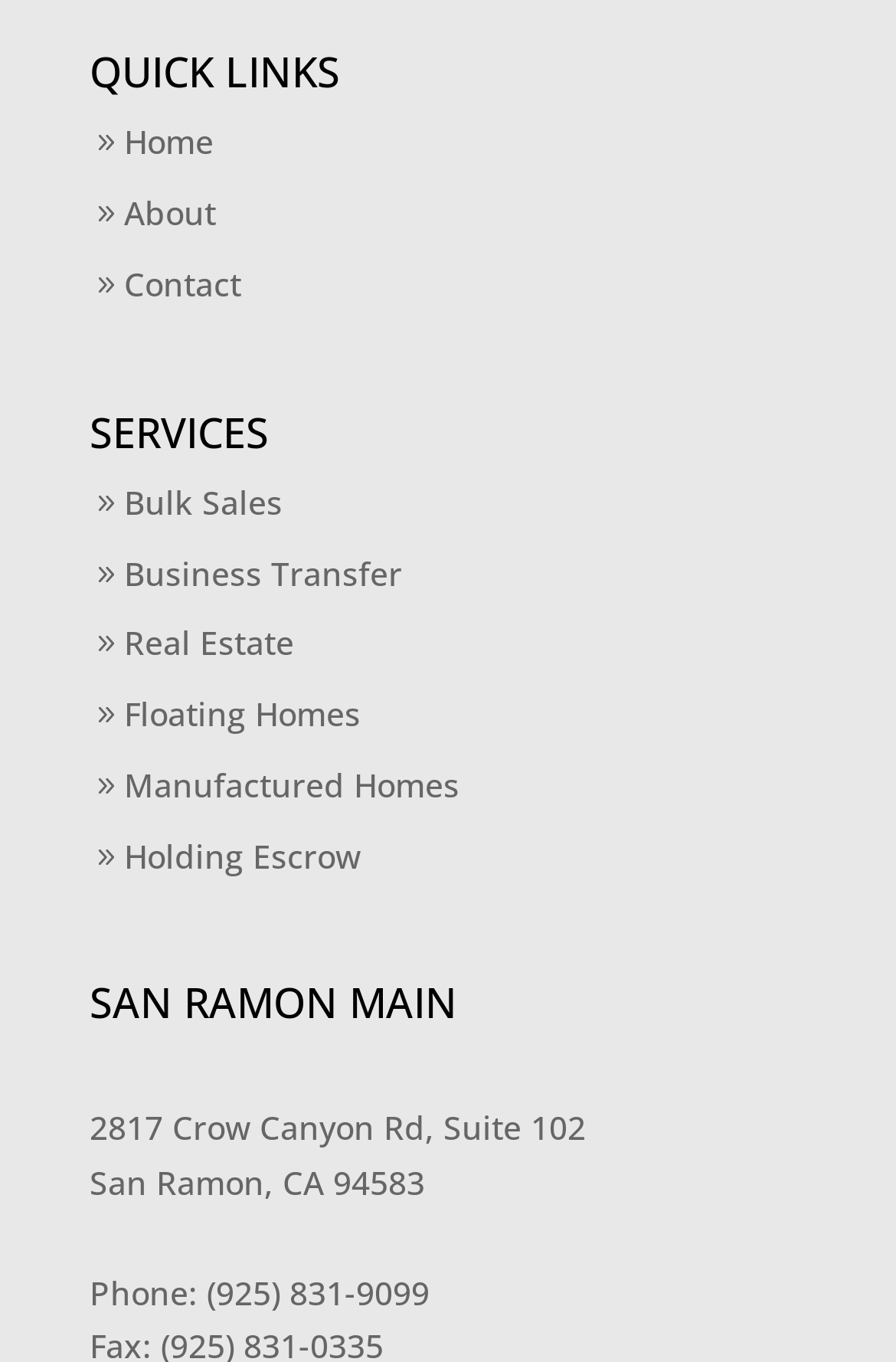Show the bounding box coordinates of the element that should be clicked to complete the task: "view bulk sales services".

[0.138, 0.352, 0.315, 0.384]